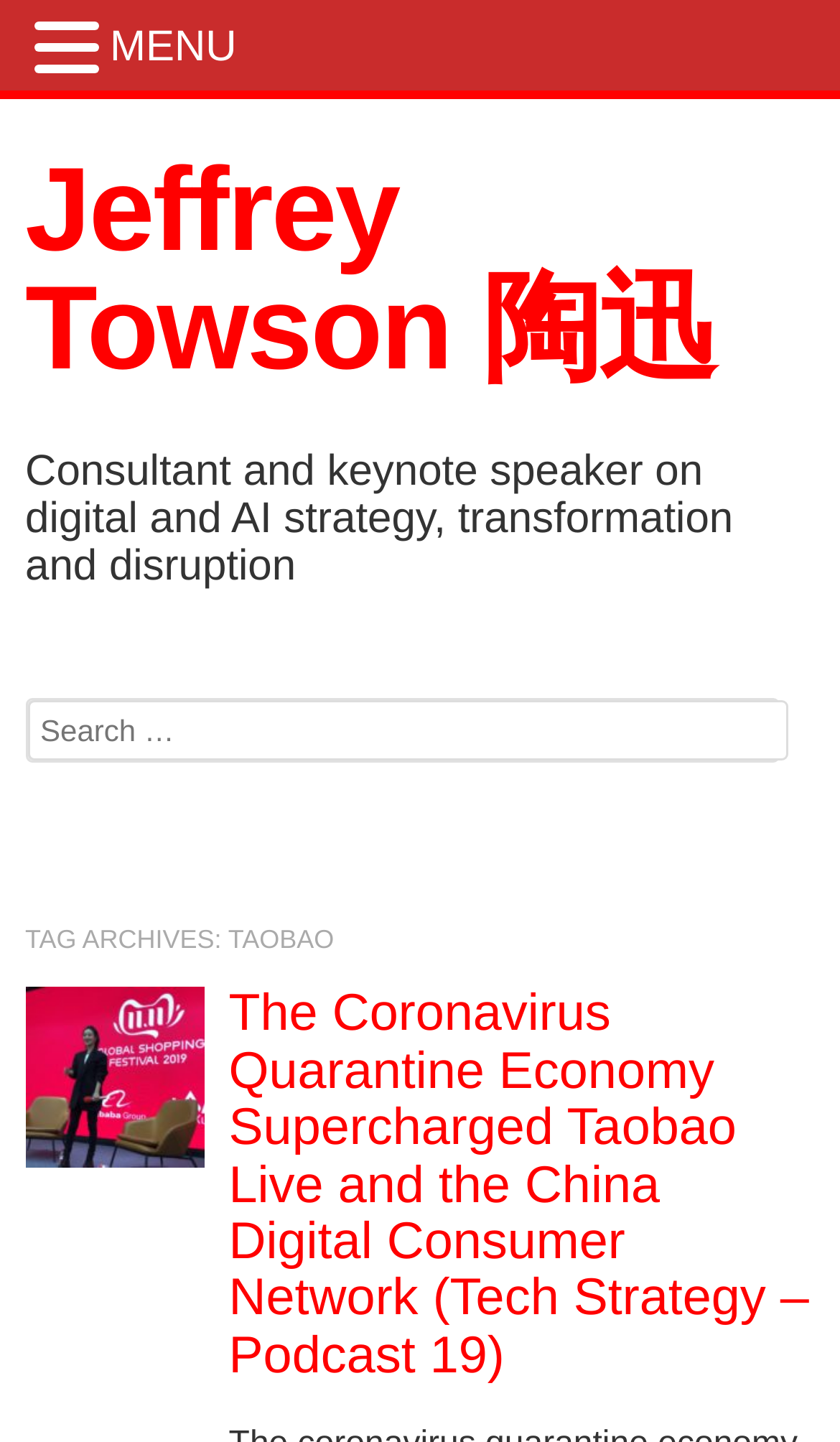What is the purpose of the textbox?
Using the image, elaborate on the answer with as much detail as possible.

The textbox is located next to the 'Search' static text, and it is not required, indicating that it is used for searching purposes, likely to search for articles or content within the webpage.